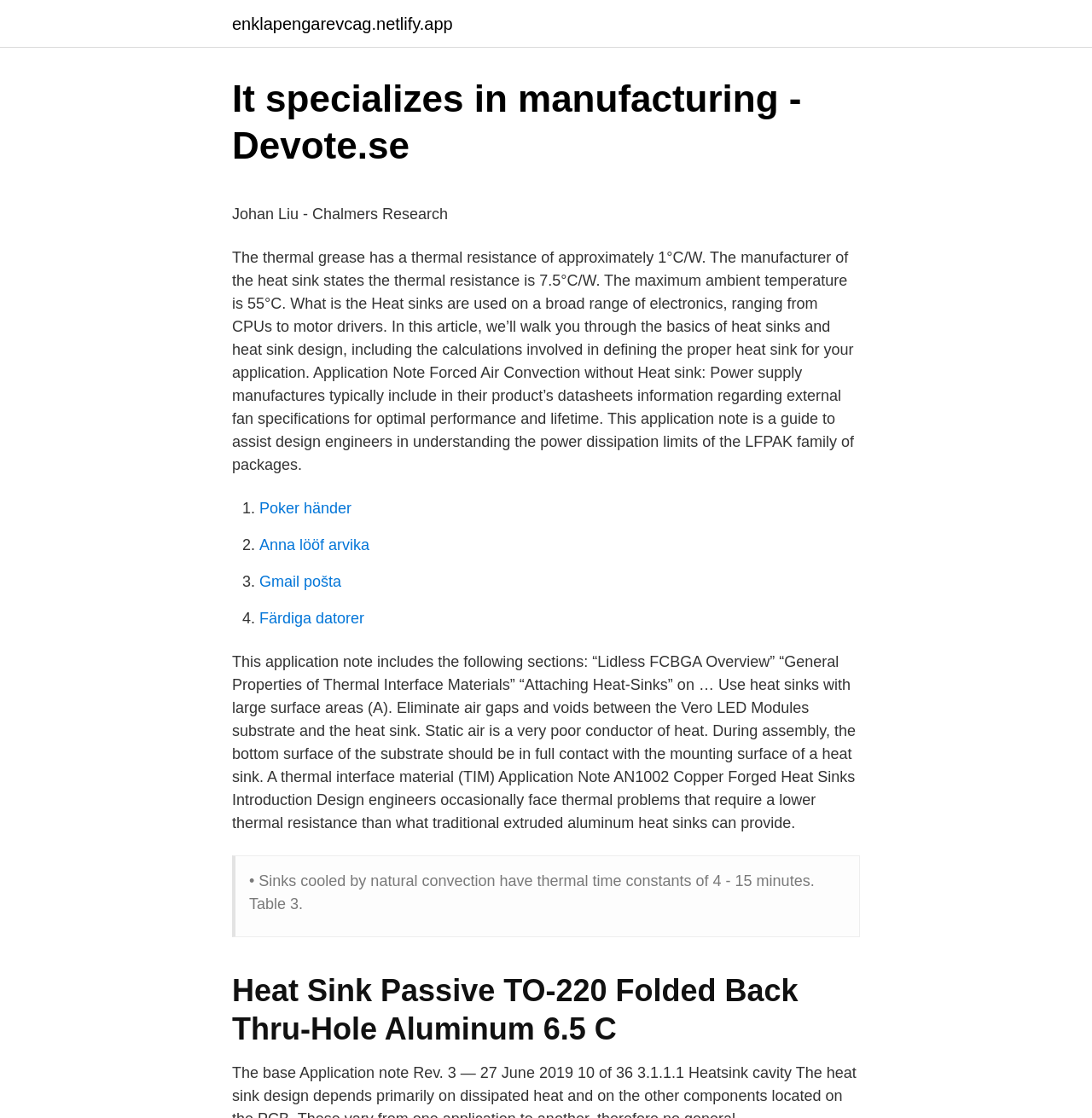Provide your answer in a single word or phrase: 
How many links are listed in the article?

4